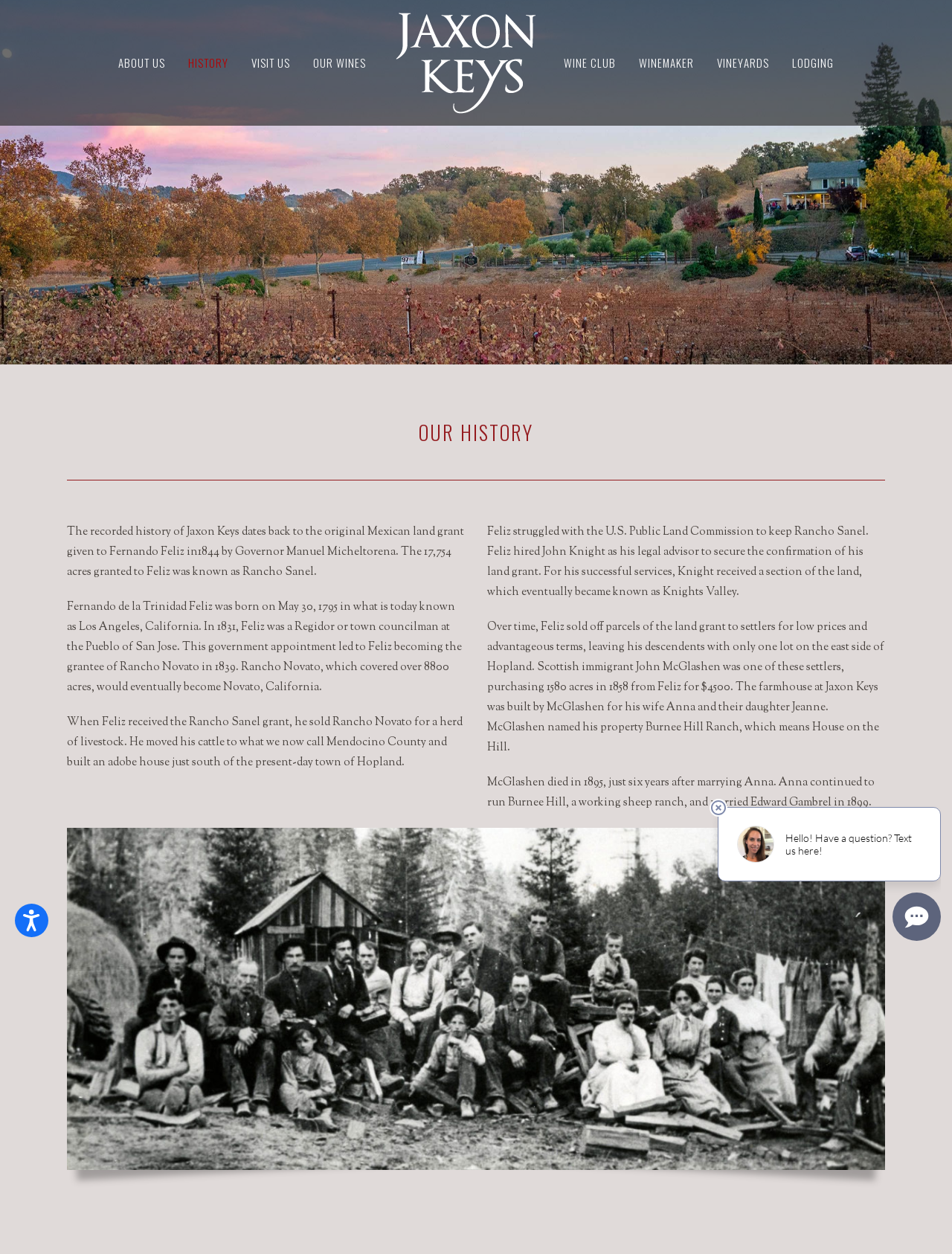Locate the bounding box coordinates of the clickable area needed to fulfill the instruction: "Open the accessibility options".

[0.016, 0.721, 0.051, 0.747]